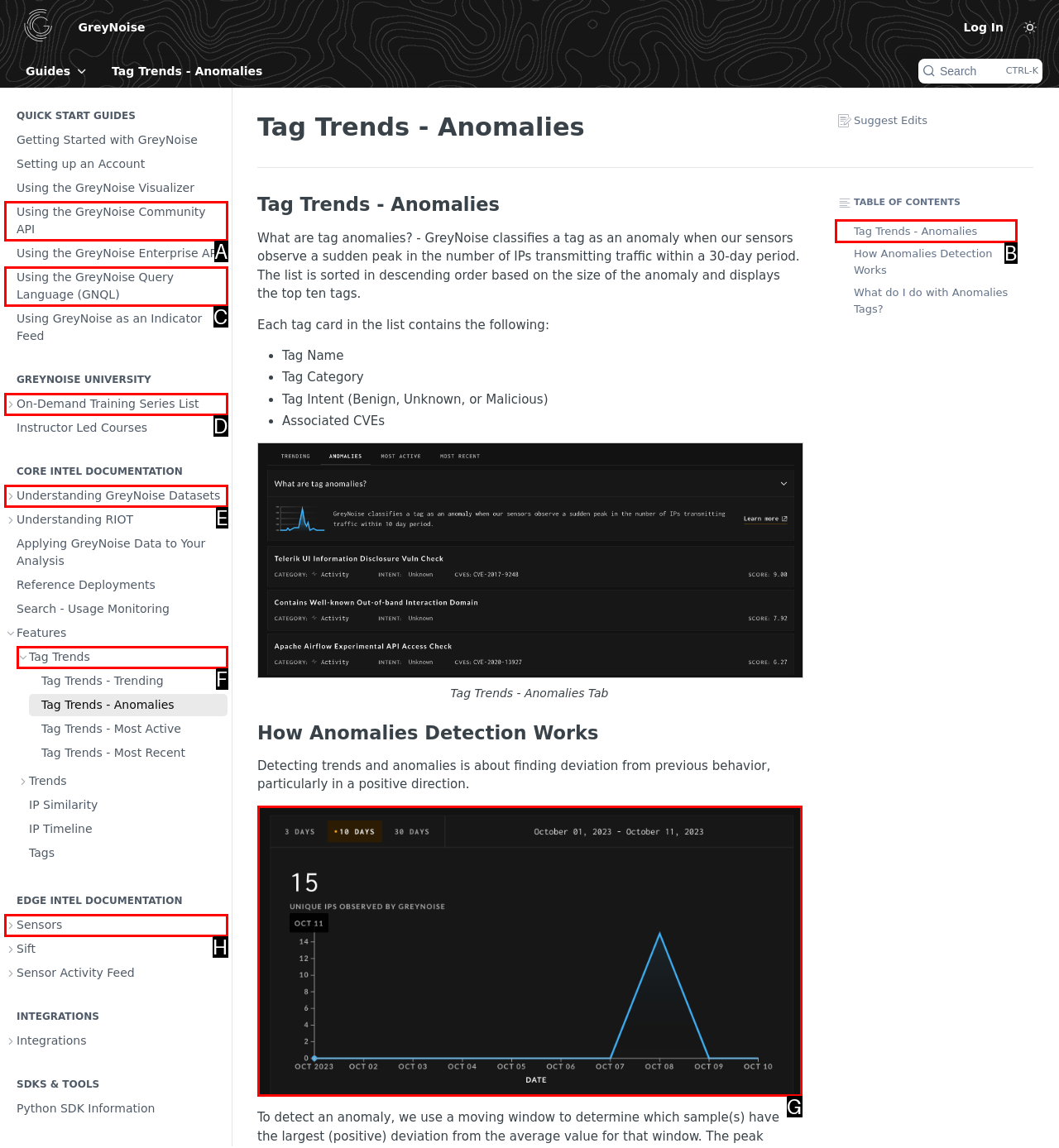Which option aligns with the description: Next PostNext? Respond by selecting the correct letter.

None